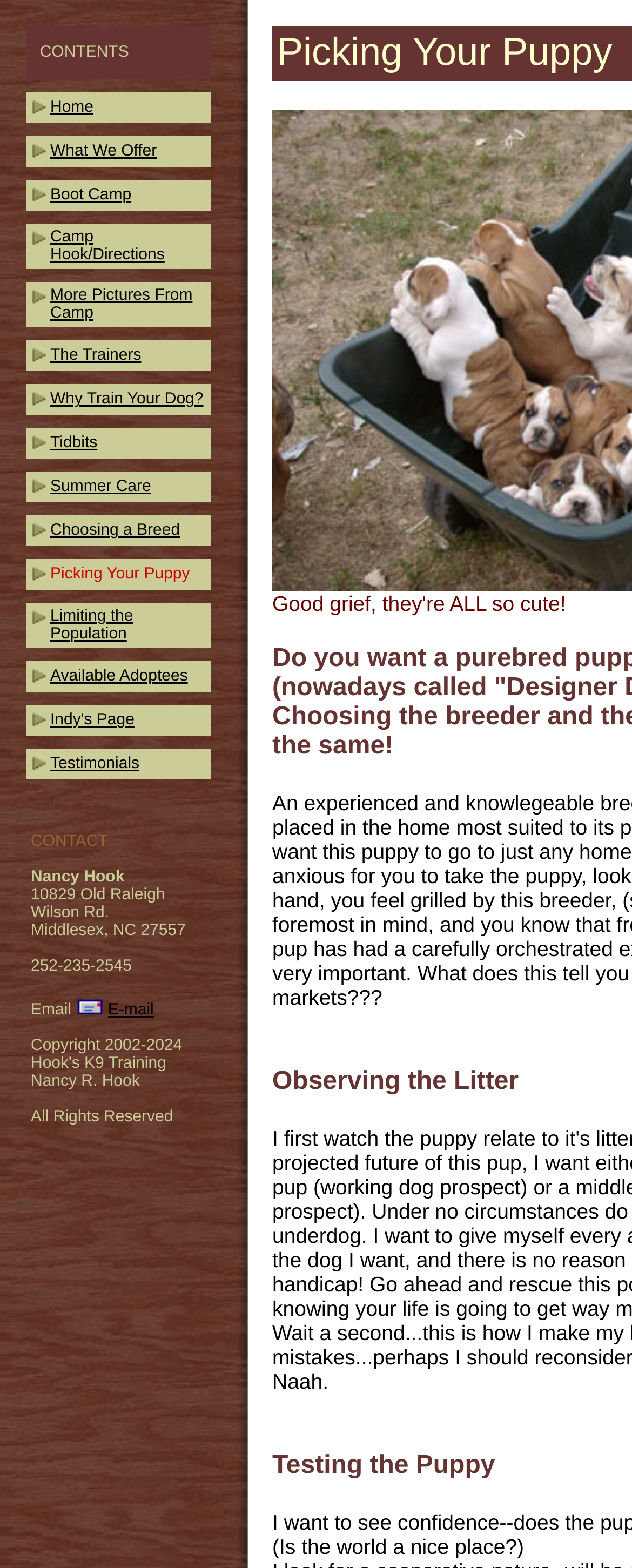What is the first menu item?
Refer to the screenshot and respond with a concise word or phrase.

Home